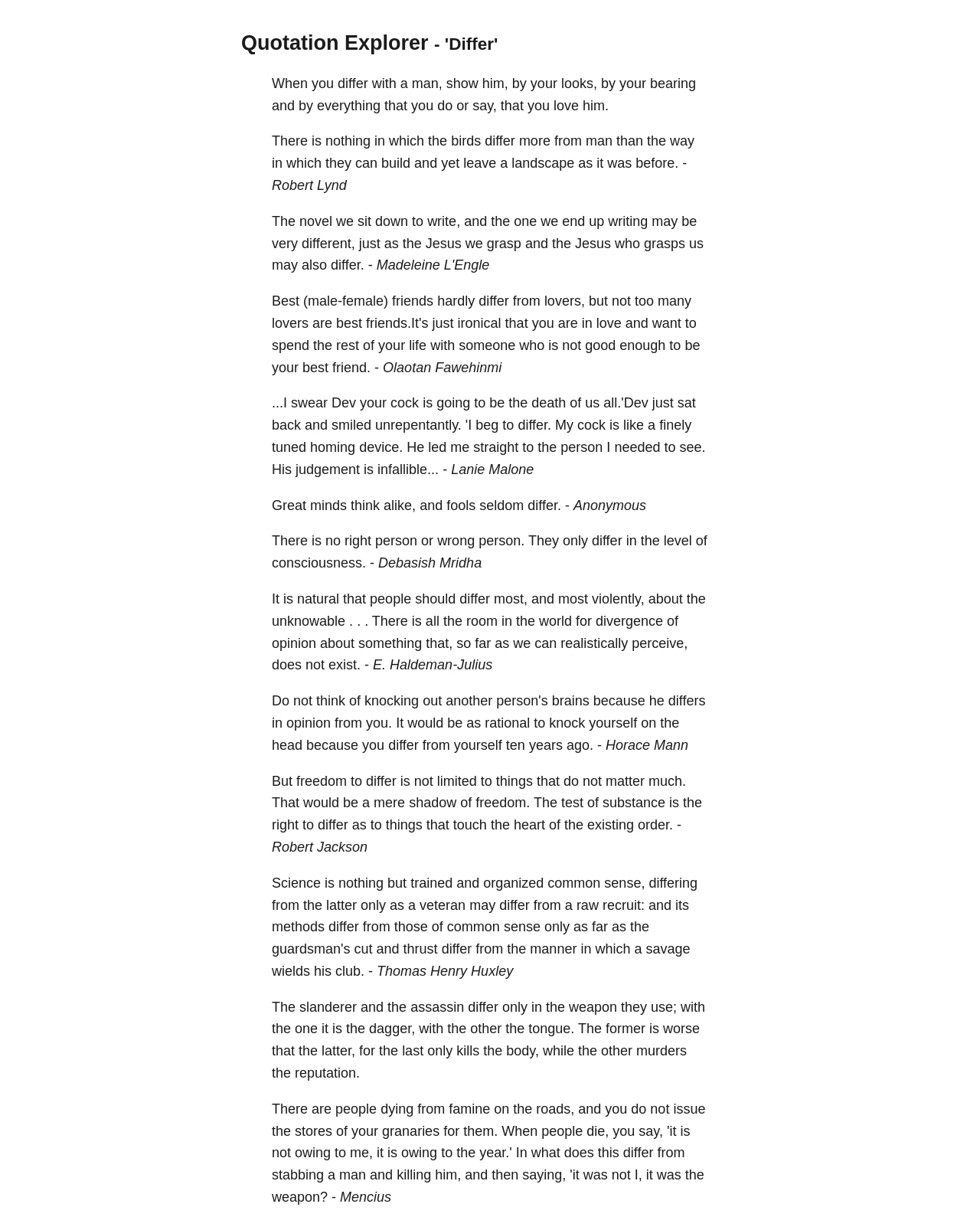Please give a one-word or short phrase response to the following question: 
What is the last word of the third blockquote?

differ